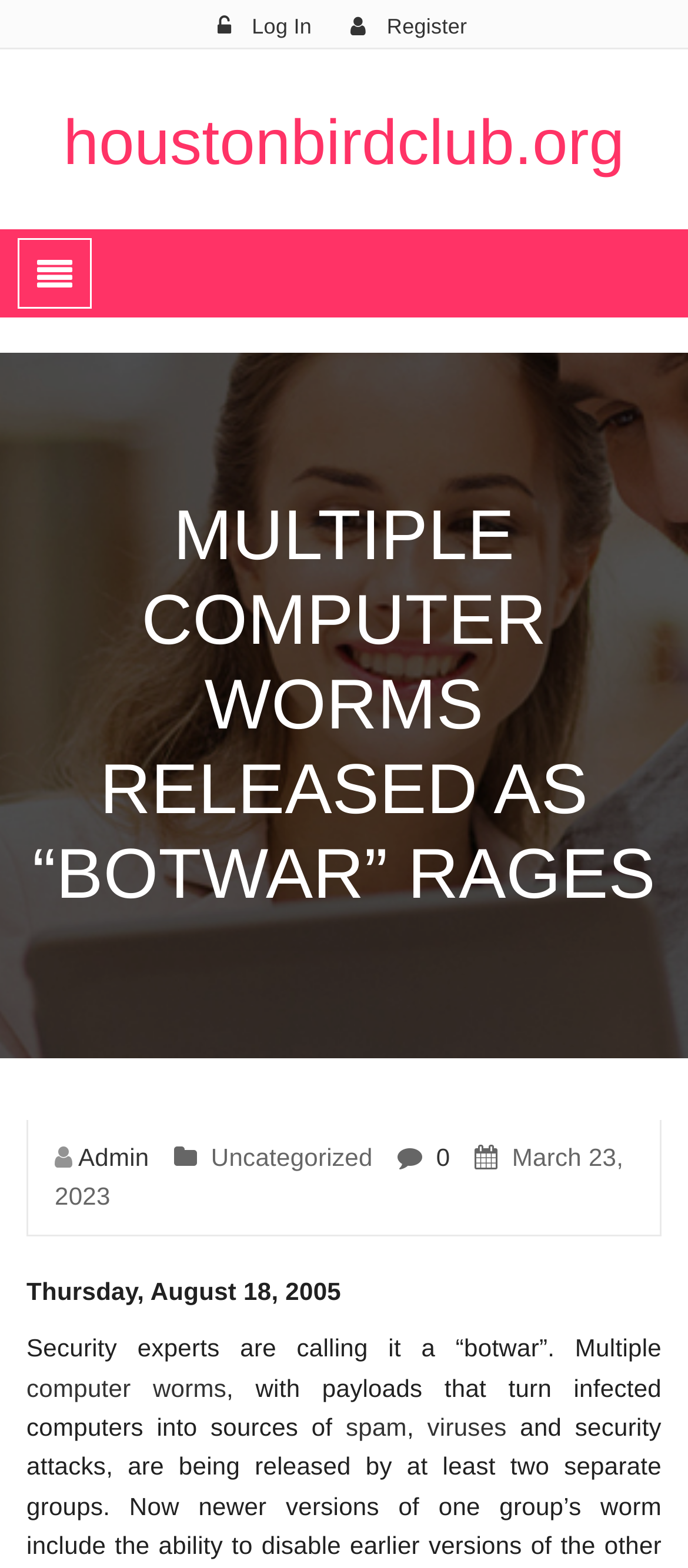Construct a thorough caption encompassing all aspects of the webpage.

The webpage appears to be a news article or blog post about computer security. At the top left, there is a heading with the website's name, "houstonbirdclub.org", which is also a clickable link. Below this, there is a larger heading that reads "MULTIPLE COMPUTER WORMS RELEASED AS “BOTWAR” RAGES". 

To the top right, there are two links, "Log In" and "Register", which are positioned side by side. 

The main content of the article starts below the heading, with a link to the author's name, "Admin", followed by a category label "Uncategorized" and a comment count of "0". The article's publication date, "March 23, 2023", is also displayed. 

The article's text begins with a static text block that reads "Thursday, August 18, 2005", which is likely a timestamp or a reference to a past event. The main text of the article follows, which discusses a "botwar" and the release of multiple computer worms. There are links to specific terms within the text, such as "computer worms", "spam", and "viruses".